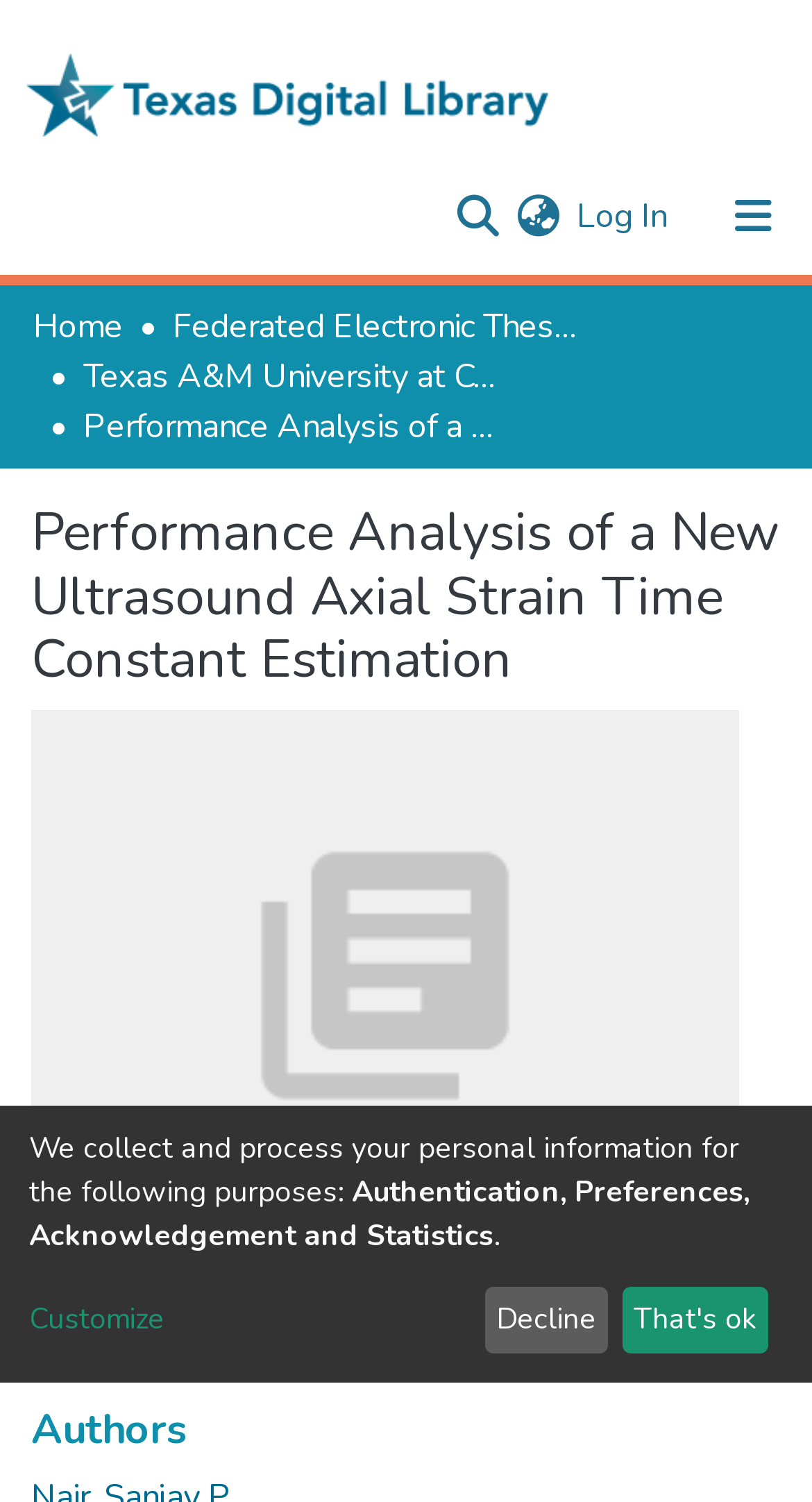Determine the bounding box coordinates of the section to be clicked to follow the instruction: "Go to Communities & Collections". The coordinates should be given as four float numbers between 0 and 1, formatted as [left, top, right, bottom].

[0.041, 0.183, 0.513, 0.238]